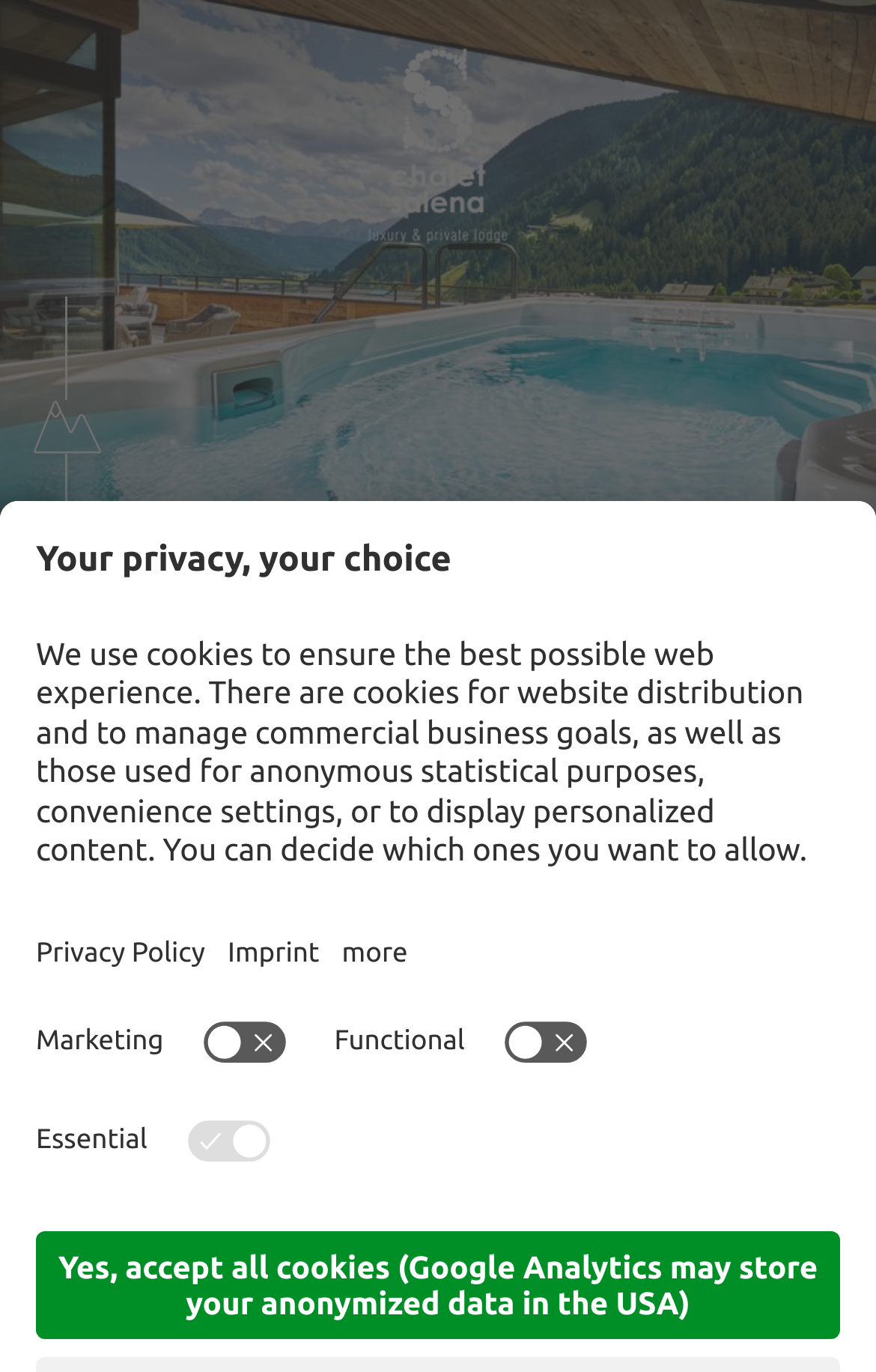Using the element description more, predict the bounding box coordinates for the UI element. Provide the coordinates in (top-left x, top-left y, bottom-right x, bottom-right y) format with values ranging from 0 to 1.

[0.39, 0.677, 0.466, 0.707]